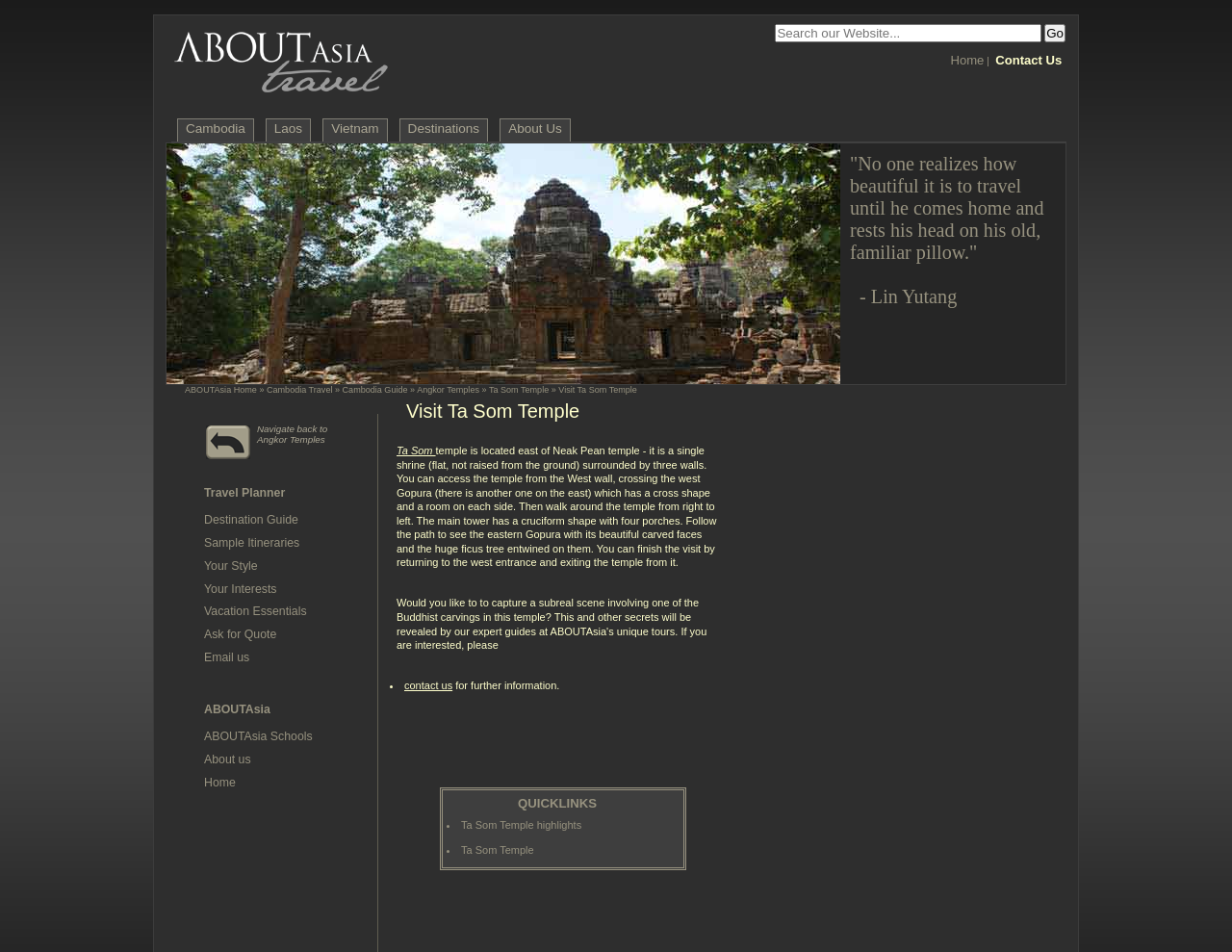Show the bounding box coordinates of the region that should be clicked to follow the instruction: "Contact us for further information."

[0.328, 0.714, 0.367, 0.726]